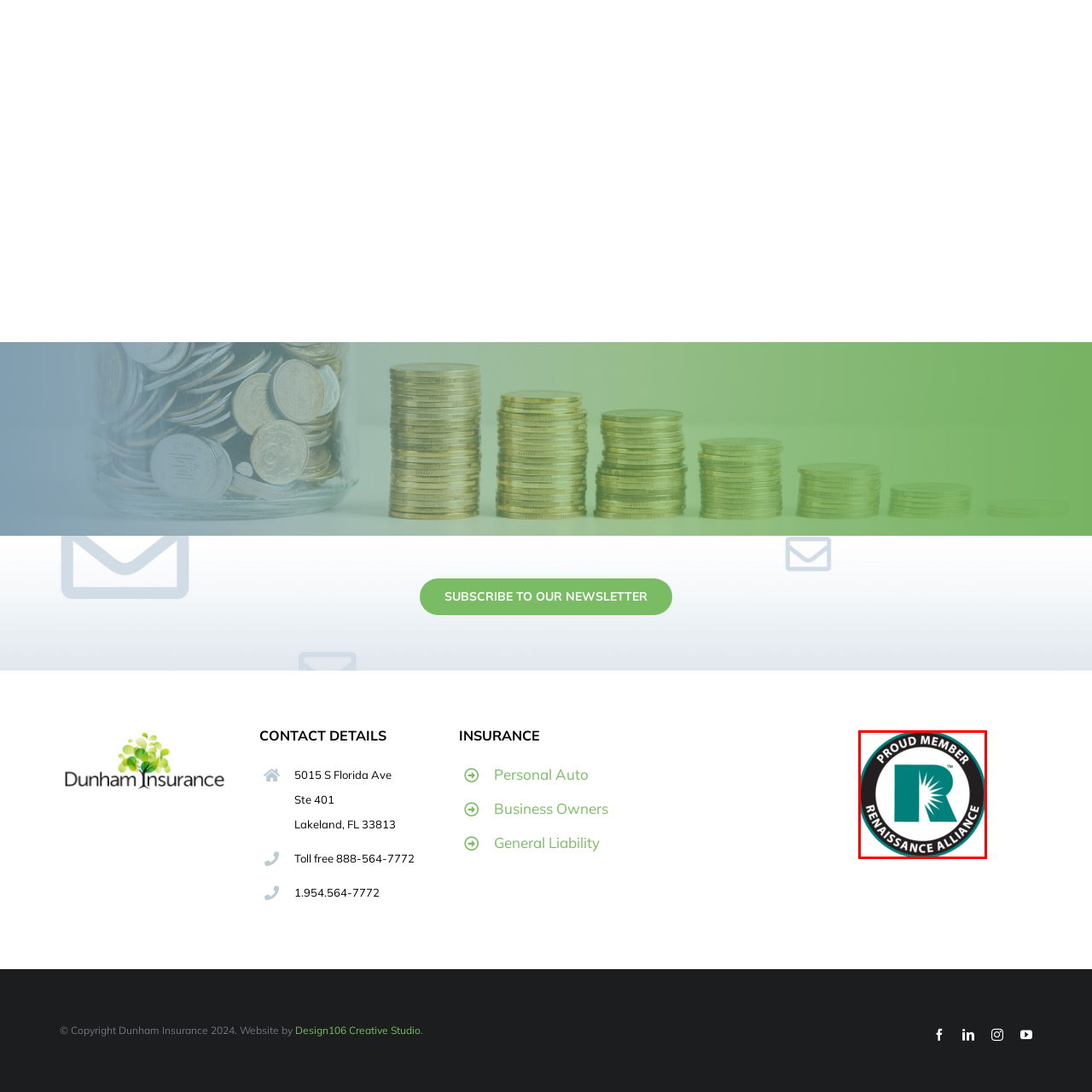Describe extensively the image that is situated inside the red border.

The image features a circular logo representing membership in the Renaissance Alliance. The central design includes a stylized letter "R" in a vibrant teal color, symbolizing the organization, with rays radiating outward, suggesting energy and professionalism. Surrounding the "R" is the text "PROUD MEMBER" positioned at the top and "RENAISSANCE ALLIANCE" at the bottom, both in a bold, easily readable font. The logo is set against a contrasting black border, enhancing its visibility and impact. This emblem signifies a commitment to the principles and standards upheld by the Renaissance Alliance, indicating that the holder is part of a network dedicated to collaboration and excellence in the insurance industry.